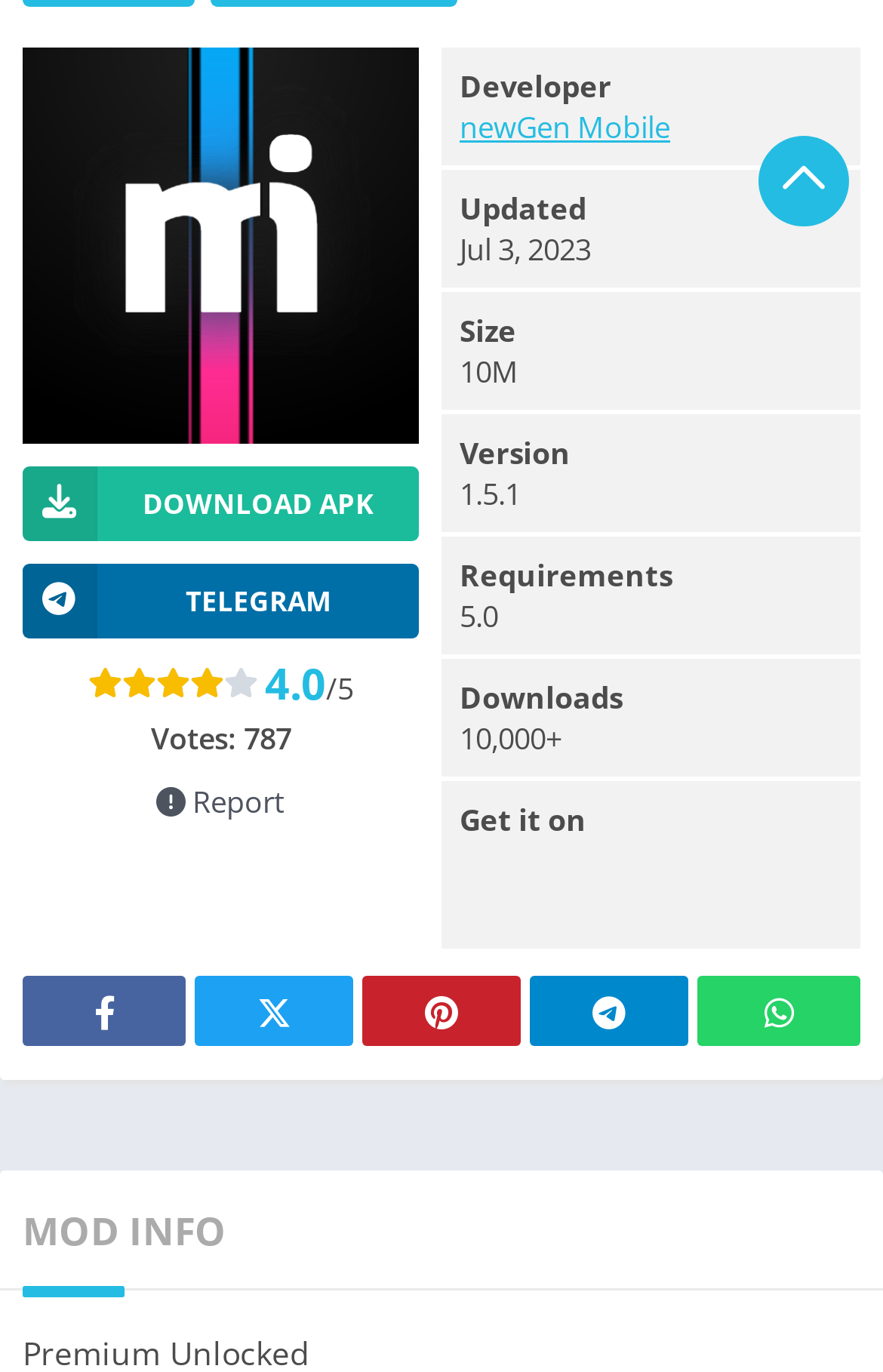What is the version of this app?
Utilize the image to construct a detailed and well-explained answer.

I found the version information on the webpage, where it says 'Version' followed by '1.5.1', indicating the version of this app is 1.5.1.